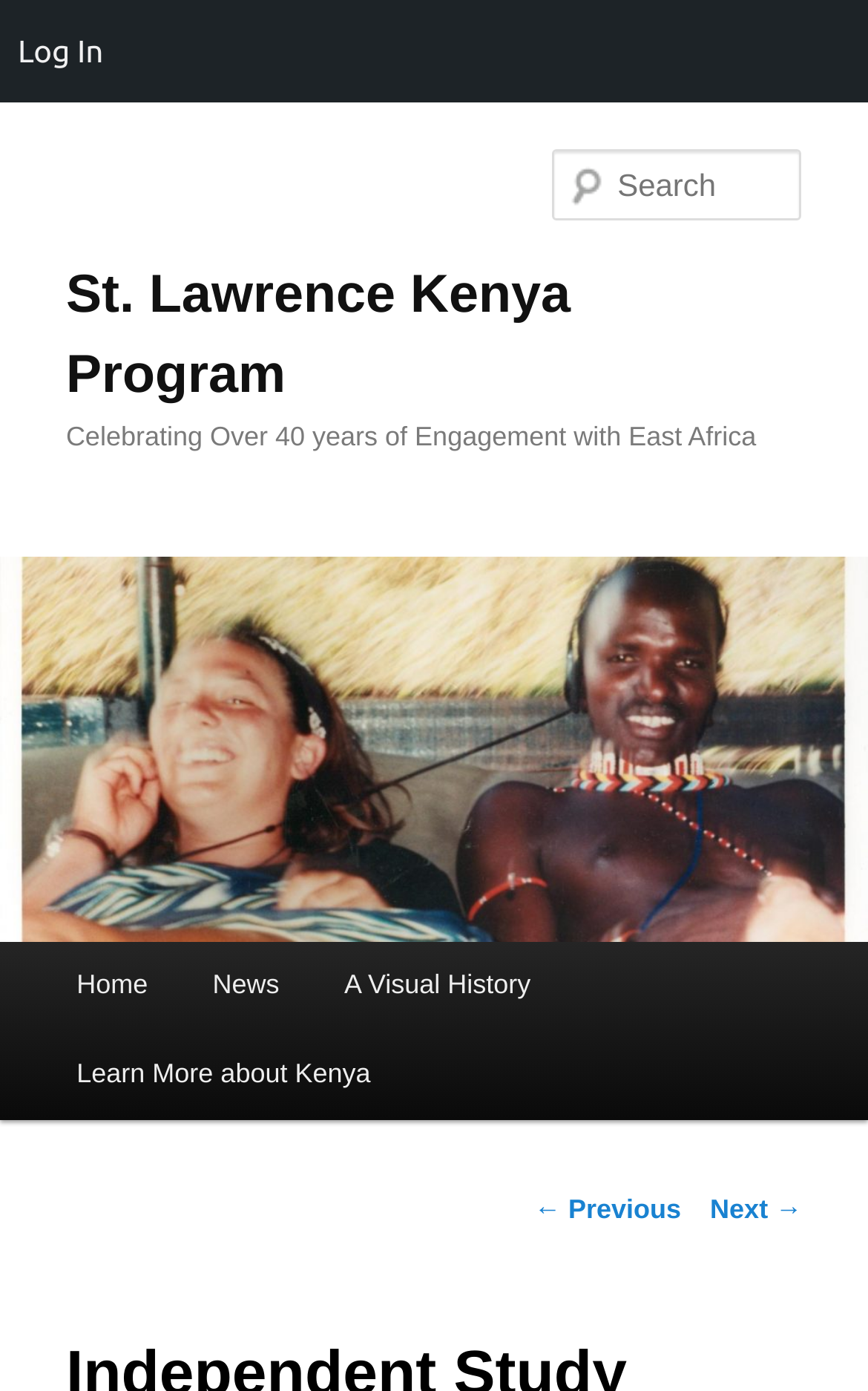Describe the entire webpage, focusing on both content and design.

The webpage is about the St. Lawrence Kenya Program, specifically the Independent Study Spring 2015. At the top left corner, there is a "Log In" link. Next to it, there is a "Skip to primary content" link. 

Below these links, the title "St. Lawrence Kenya Program" is prominently displayed, with a link to the program's main page. Underneath the title, there is a heading that reads "Celebrating Over 40 years of Engagement with East Africa". 

On the left side of the page, there is a large image related to the St. Lawrence Kenya Program, which also serves as a link to the program's main page. 

On the top right side, there is a search box labeled "Search". 

The main menu is located at the bottom left of the page, with links to "Home", "News", "A Visual History", and "Learn More about Kenya". 

At the very bottom of the page, there is a post navigation section with links to "← Previous" and "Next →" pages.